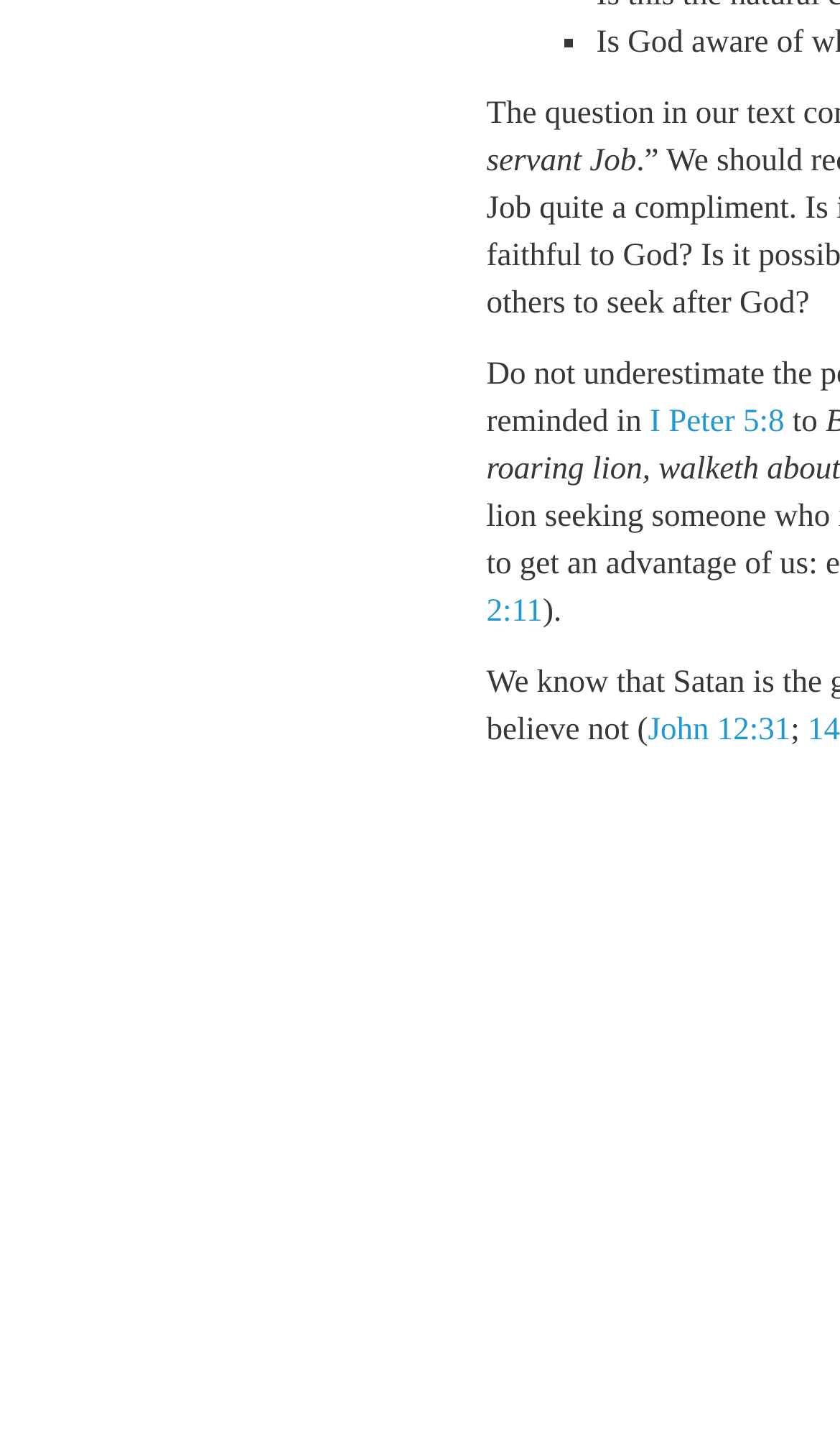Please provide the bounding box coordinates in the format (top-left x, top-left y, bottom-right x, bottom-right y). Remember, all values are floating point numbers between 0 and 1. What is the bounding box coordinate of the region described as: John 12:31

[0.771, 0.498, 0.941, 0.522]